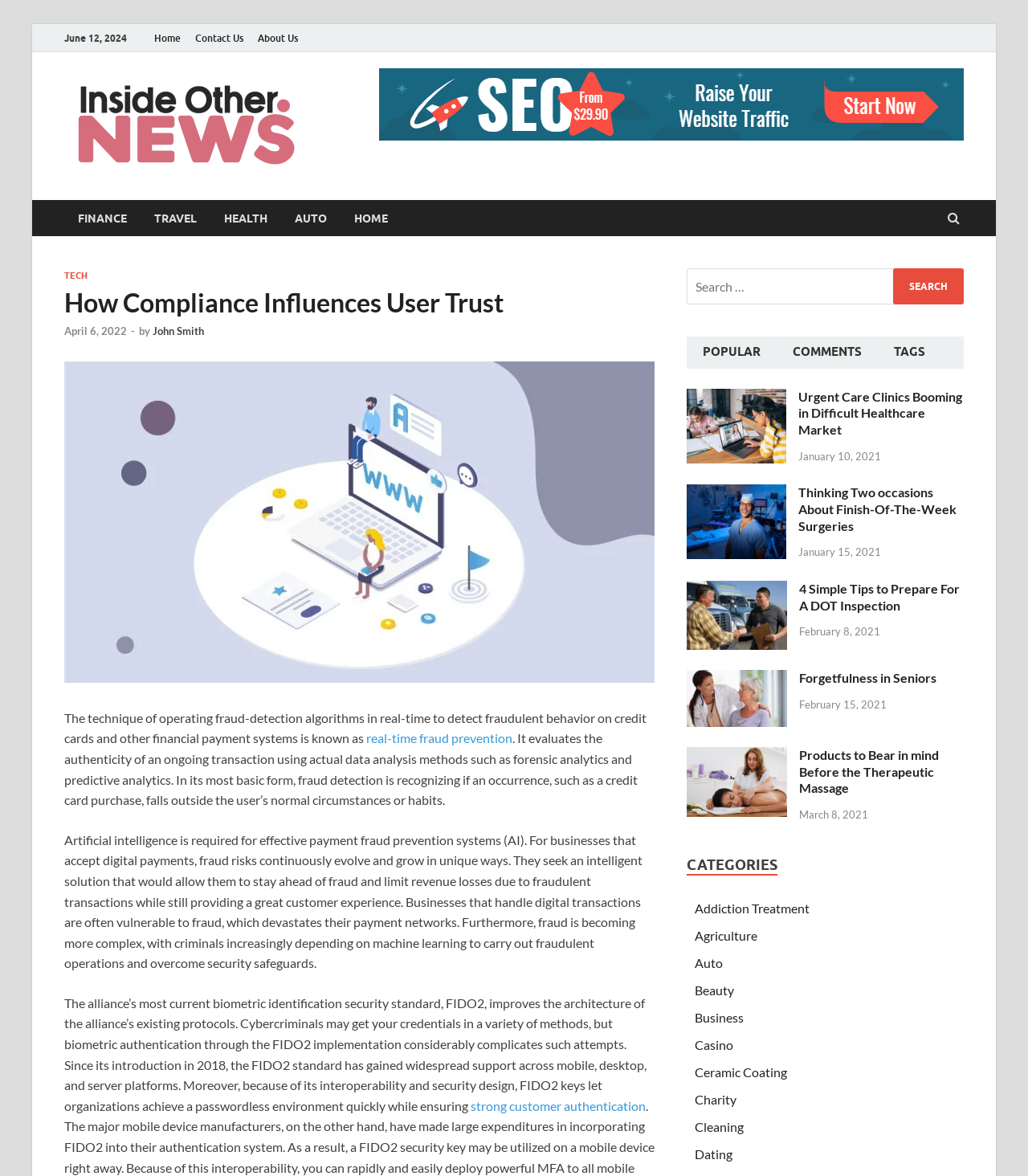Find the bounding box coordinates for the HTML element described in this sentence: "parent_node: Search for: value="Search"". Provide the coordinates as four float numbers between 0 and 1, in the format [left, top, right, bottom].

[0.869, 0.228, 0.938, 0.259]